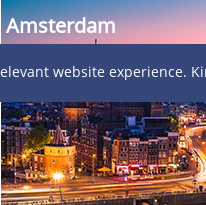Provide a comprehensive description of the image.

This captivating image showcases the vibrant city of Amsterdam, known for its picturesque canals and rich cultural heritage. The scene captures the stunning architecture of the buildings lining the water, beautifully illuminated as dusk falls. The city’s signature charm is highlighted through the warm glow of streetlights and the bustling atmosphere. Above the image, the heading "Amsterdam" invites viewers to explore this exciting destination, while an enticing link below suggests fares starting from $352, making it an appealing option for travelers seeking adventure in this iconic European city.